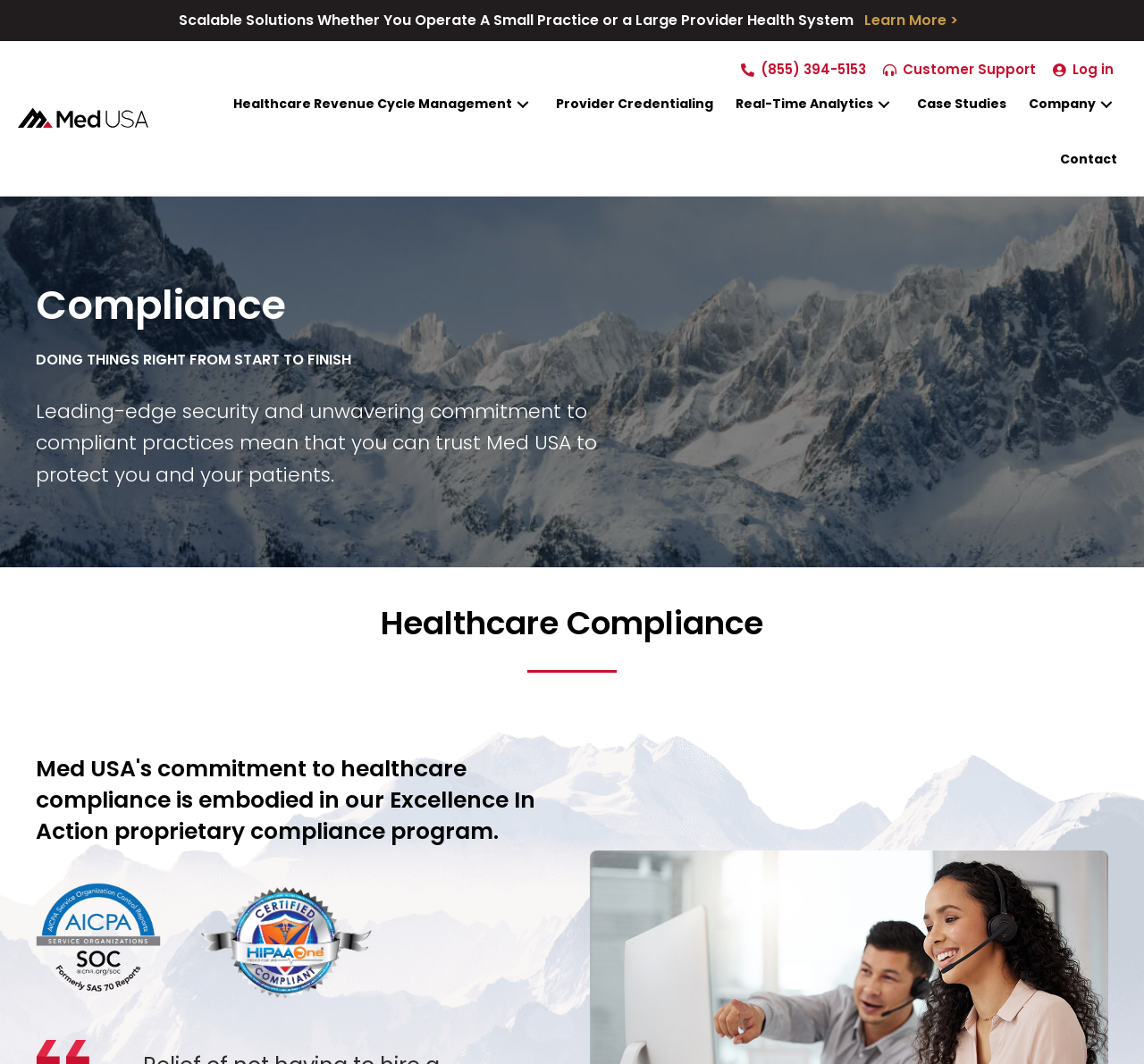Generate a thorough caption detailing the webpage content.

The webpage is about Med USA's healthcare compliance program, Excellence In Action. At the top, there is a logo on the left and a navigation menu on the right, which includes links to Customer Support, Log in, and phone number (855) 394-5153. Below the navigation menu, there is a prominent heading "Scalable Solutions Whether You Operate A Small Practice or a Large Provider Health System" with a "Learn More" link on the right.

On the left side of the page, there is a vertical menu with links to various sections, including Healthcare Revenue Cycle Management, Provider Credentialing, Real-Time Analytics, Case Studies, Company, and Contact. Each of these links has a corresponding submenu button.

The main content of the page is divided into sections. The first section has a heading "Compliance" and a subheading "DOING THINGS RIGHT FROM START TO FINISH". Below this, there is a paragraph of text describing Med USA's commitment to compliant practices. 

The next section has a heading "Healthcare Compliance" and a subheading that describes Med USA's proprietary compliance program, Excellence In Action. This section also features two images, one of the AICPA logo and another of the HIPAAOne Certified Seal.

Overall, the webpage is organized with a clear navigation menu, prominent headings, and concise text that describes Med USA's healthcare compliance program.